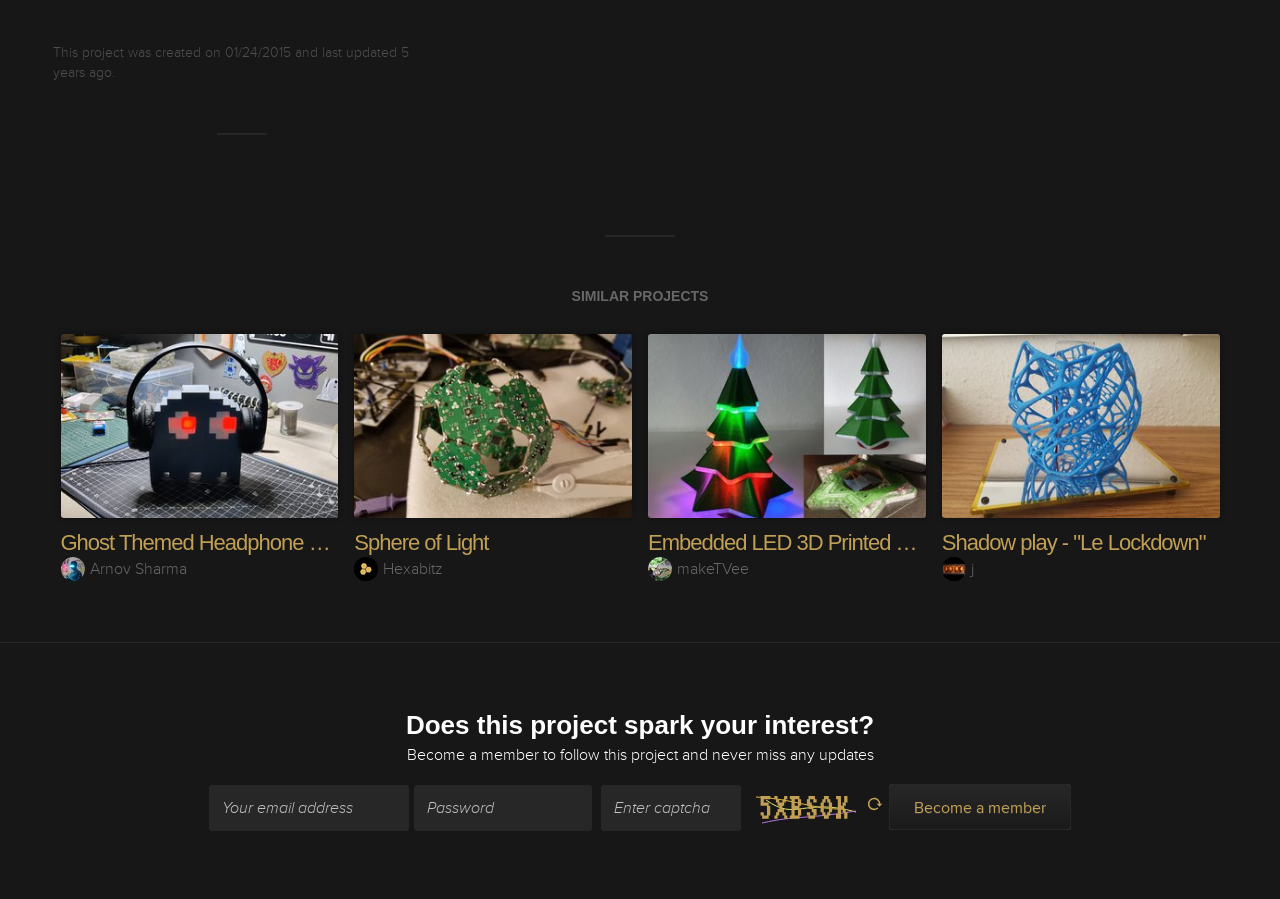Please identify the bounding box coordinates of the region to click in order to complete the given instruction: "Click on the 'Become a member' button". The coordinates should be four float numbers between 0 and 1, i.e., [left, top, right, bottom].

[0.695, 0.873, 0.837, 0.924]